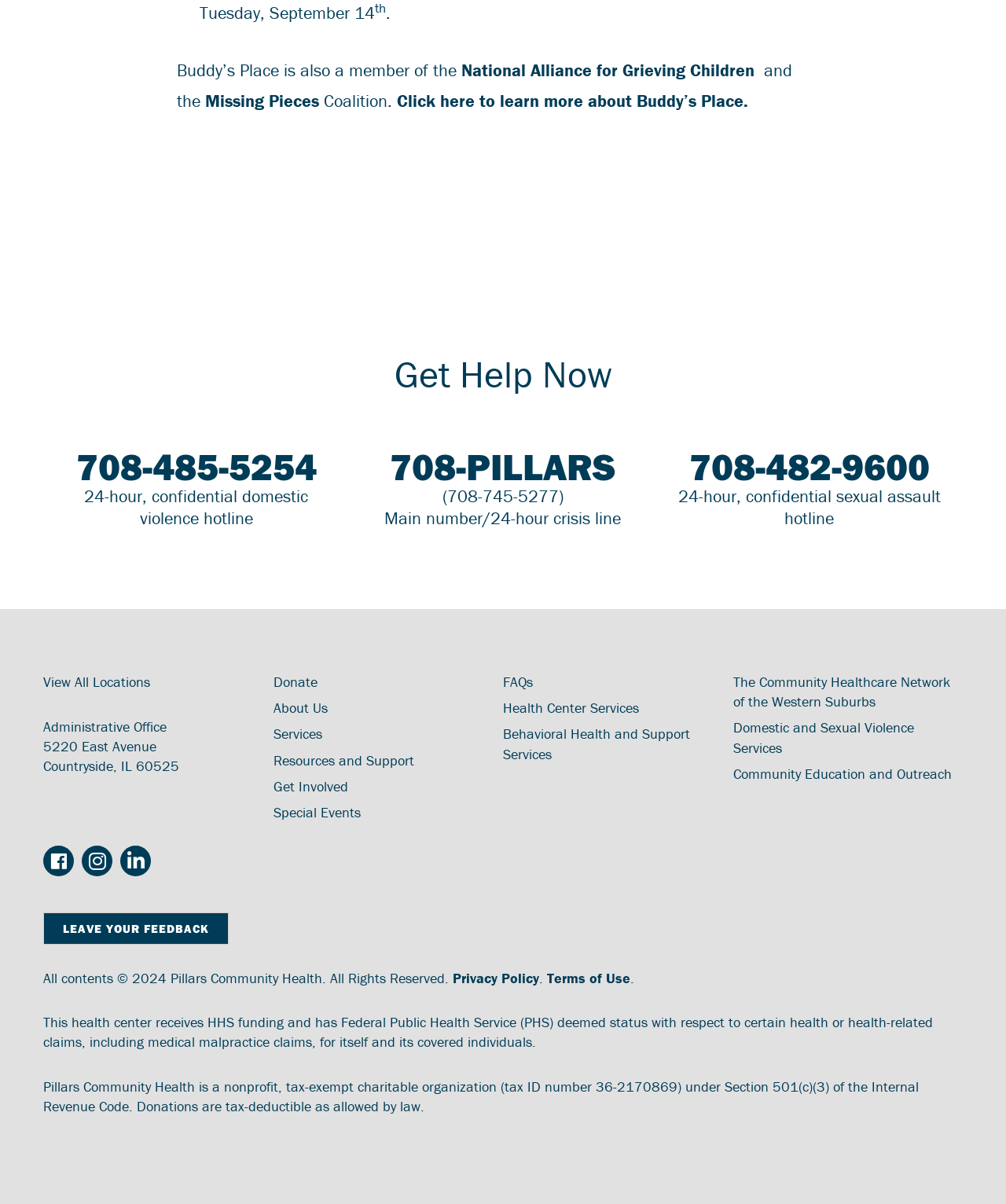Examine the image carefully and respond to the question with a detailed answer: 
What is the phone number for the 24-hour domestic violence hotline?

I found the answer by looking at the links and text elements in the 'Get Help Now' section of the webpage. The phone number is listed as a link, along with a description of the service it provides.